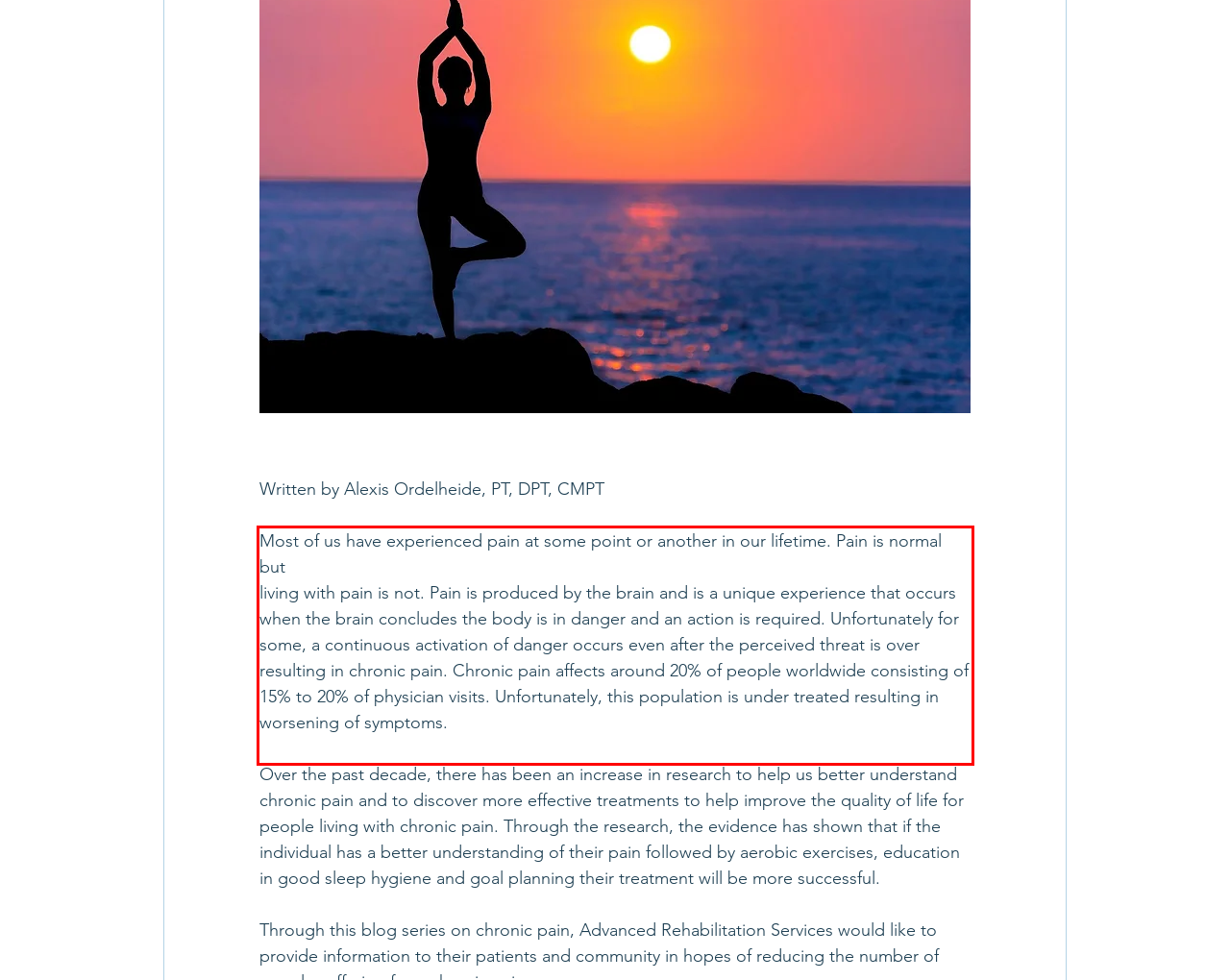Given a screenshot of a webpage containing a red bounding box, perform OCR on the text within this red bounding box and provide the text content.

Most of us have experienced pain at some point or another in our lifetime. Pain is normal but living with pain is not. Pain is produced by the brain and is a unique experience that occurs when the brain concludes the body is in danger and an action is required. Unfortunately for some, a continuous activation of danger occurs even after the perceived threat is over resulting in chronic pain. Chronic pain affects around 20% of people worldwide consisting of 15% to 20% of physician visits. Unfortunately, this population is under treated resulting in worsening of symptoms.